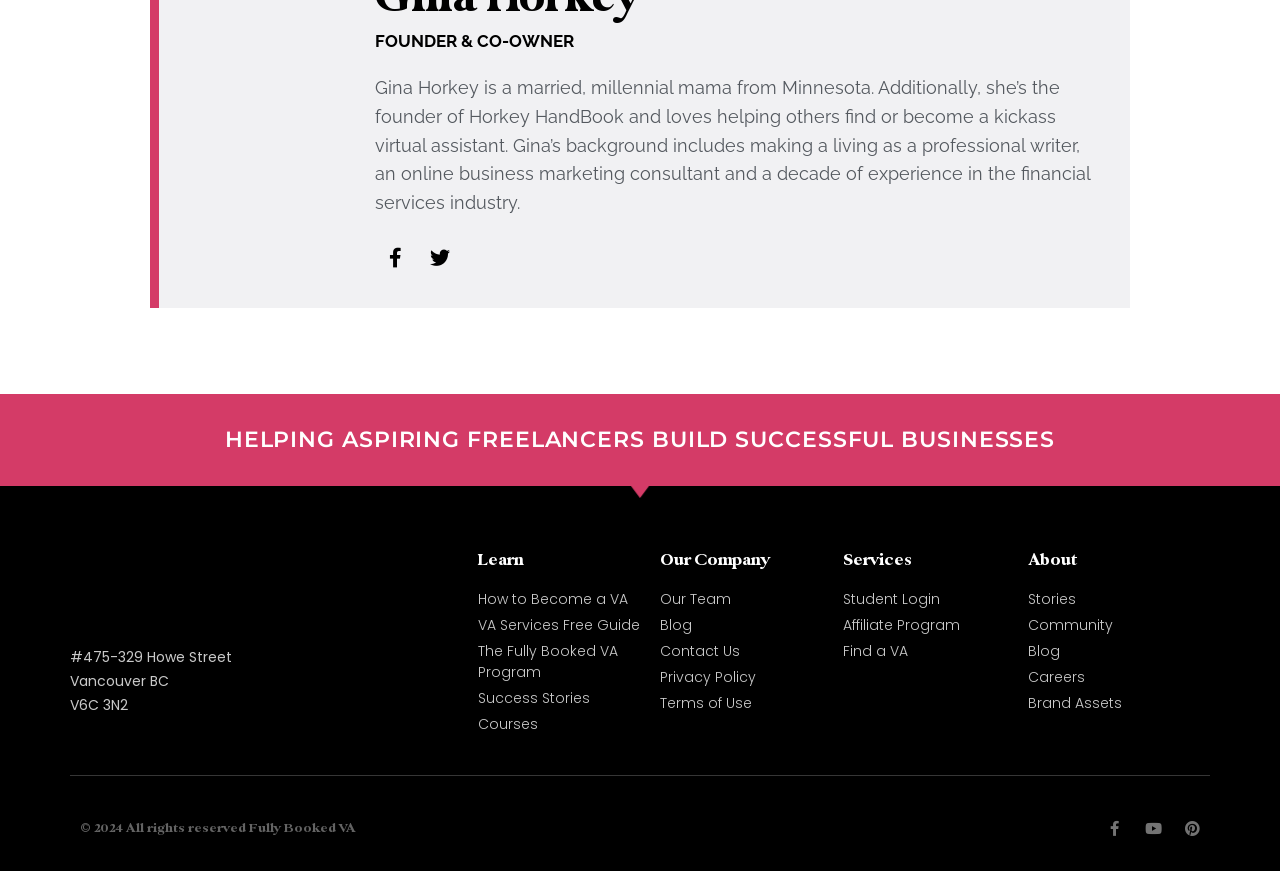Locate the bounding box coordinates of the area to click to fulfill this instruction: "Visit our team page". The bounding box should be presented as four float numbers between 0 and 1, in the order [left, top, right, bottom].

[0.516, 0.676, 0.658, 0.7]